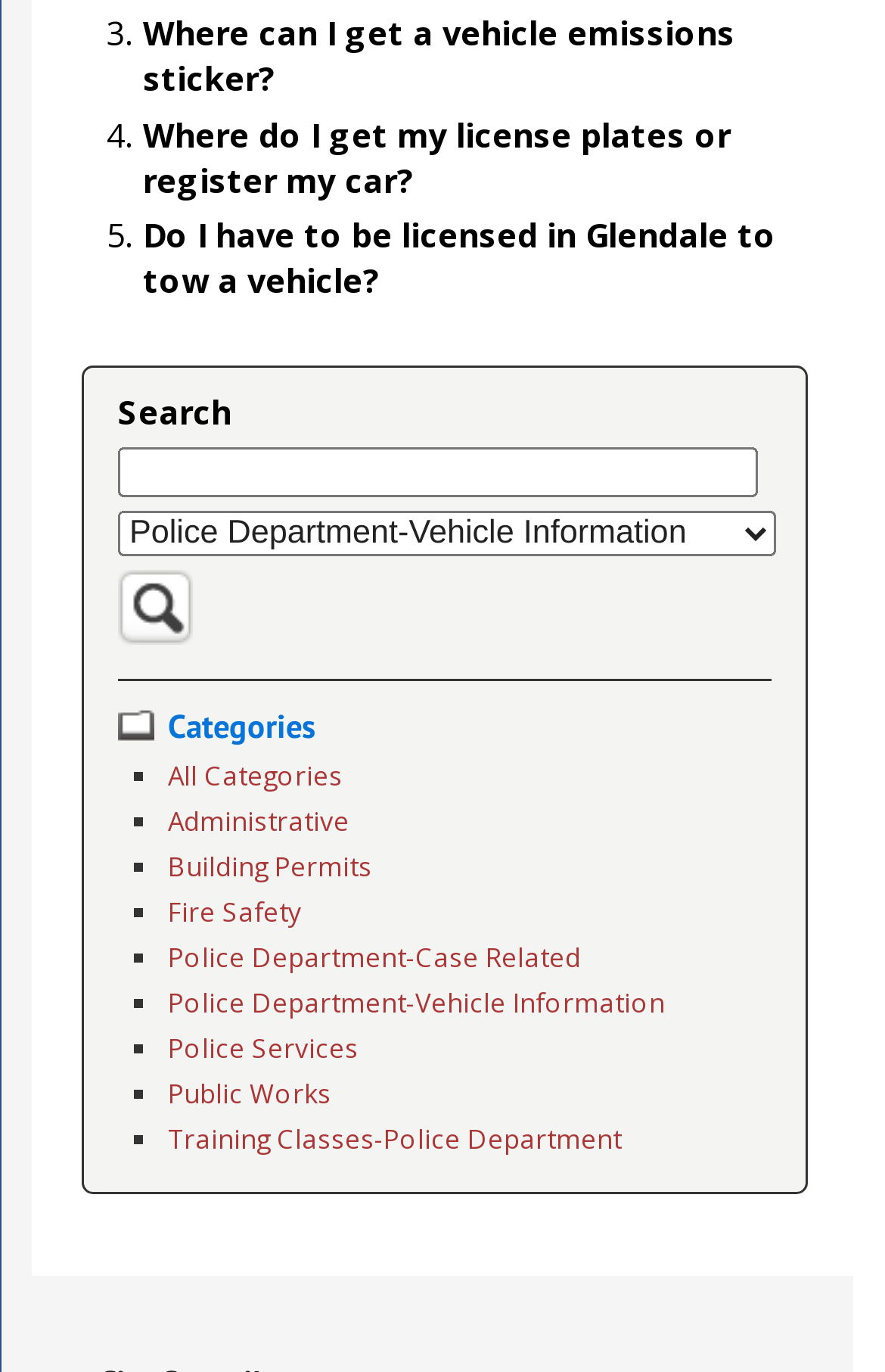Locate the bounding box coordinates for the element described below: "Police Department-Case Related". The coordinates must be four float values between 0 and 1, formatted as [left, top, right, bottom].

[0.19, 0.685, 0.656, 0.71]